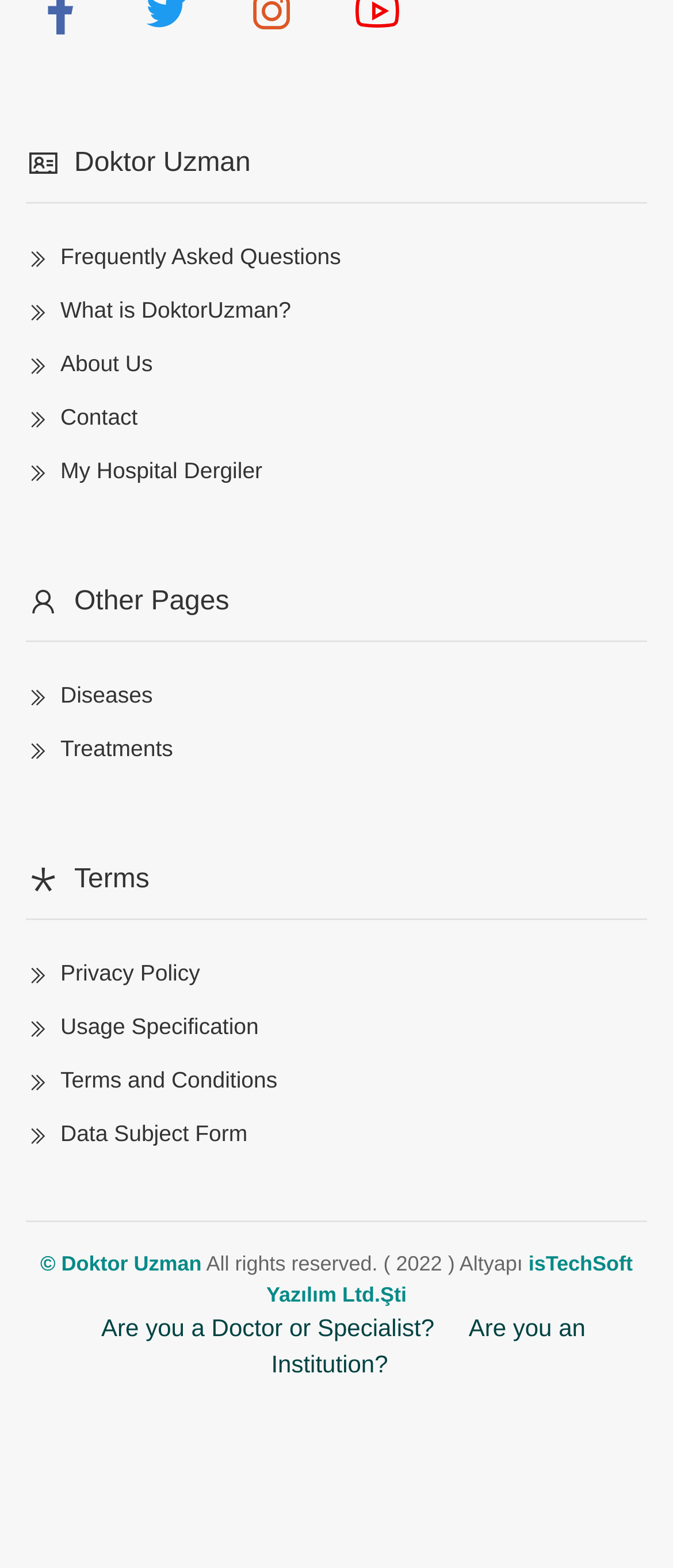Please identify the bounding box coordinates of the clickable area that will allow you to execute the instruction: "Check if you are a Doctor or Specialist".

[0.13, 0.837, 0.666, 0.855]